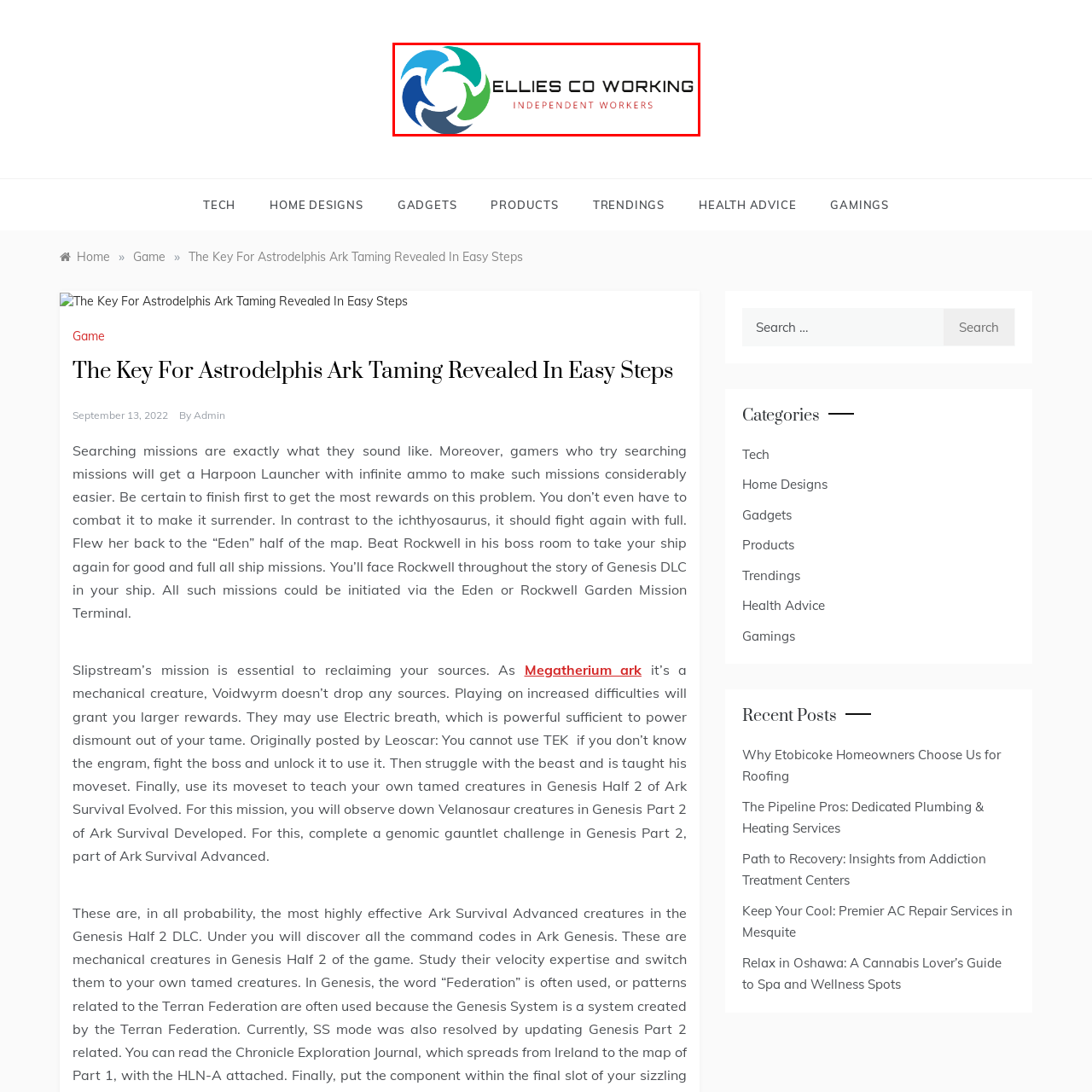Concentrate on the section within the teal border, What is the target audience of the co-working space? 
Provide a single word or phrase as your answer.

Independent workers